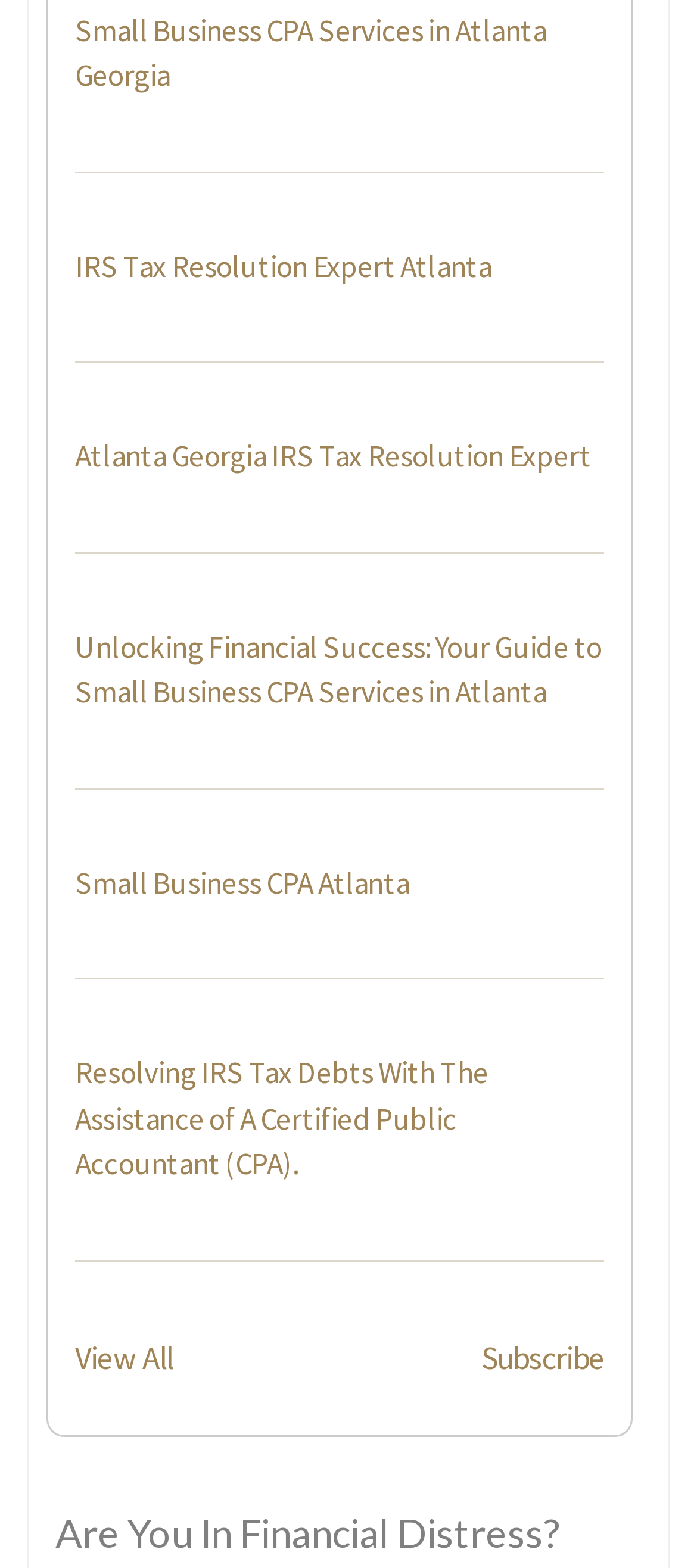Based on the element description "IRS Tax Resolution Expert Atlanta", predict the bounding box coordinates of the UI element.

[0.108, 0.157, 0.705, 0.182]